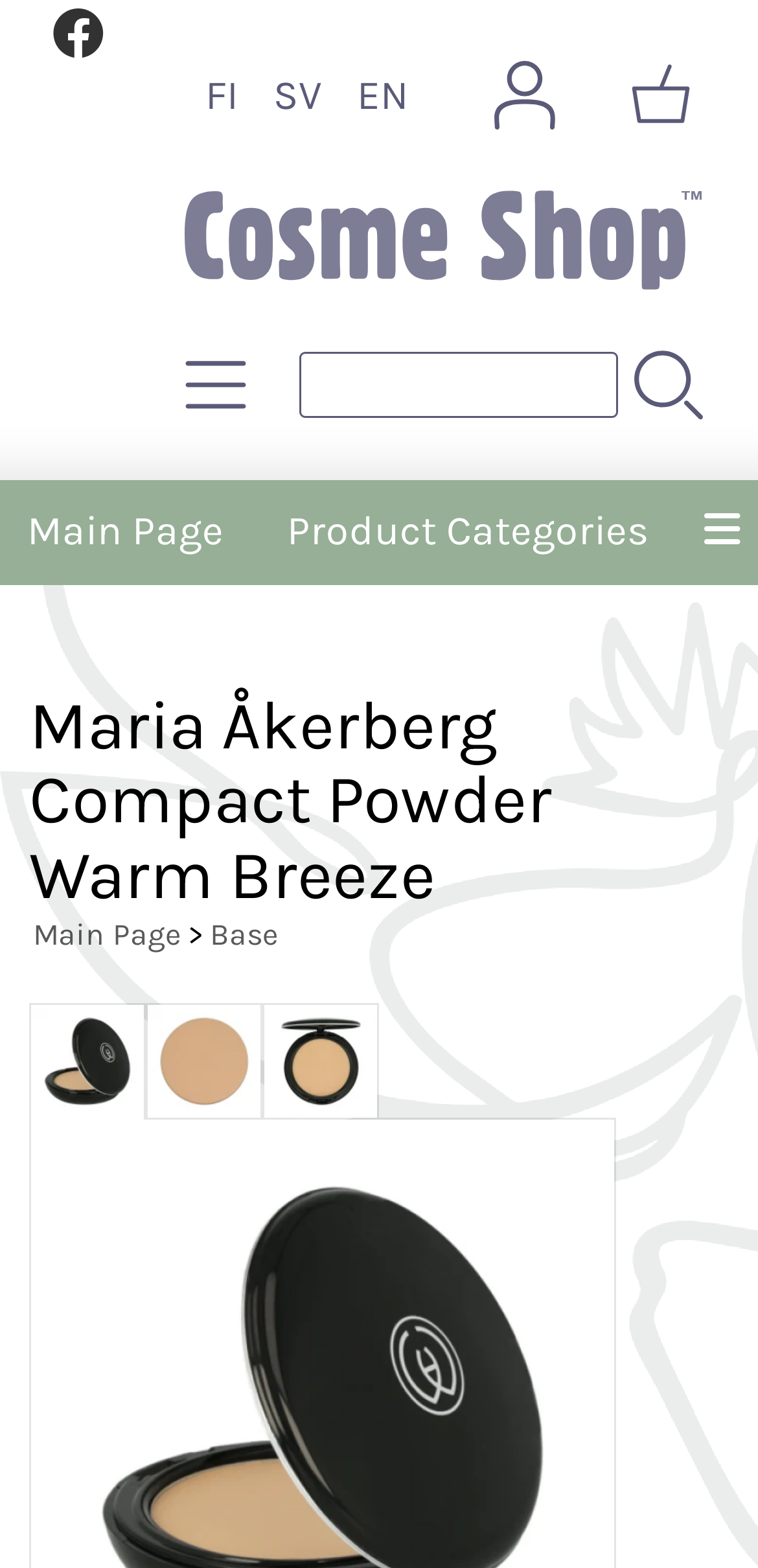Describe the webpage in detail, including text, images, and layout.

The webpage is about a product, Maria Åkerberg Compact Powder Warm Breeze, on an e-commerce website called Cosme Shop. At the top left corner, there is a small icon and a link to the website's homepage. Next to it, there is a search bar where users can input keywords to search for products. On the right side of the top section, there are links to different language options, including Finnish, Swedish, and English.

Below the top section, there is a navigation menu with three main categories: Main Page, Product Categories, and Menu. The main content of the webpage is dedicated to the product description, with a heading that reads "Maria Åkerberg Compact Powder Warm Breeze". There are three links below the heading, which appear to be related to the product's category or subcategory.

The product description is accompanied by a table that lists three variations of the product: Maria Åkerberg Compact Powder Warm Breeze, Powder Warm Breeze Magnetic, and Powder Warm Breeze. Each variation has a link and an image associated with it. The images are likely product images or thumbnails.

There are also several links and icons scattered throughout the webpage, including a shopping cart icon and a user account link at the top right corner. Overall, the webpage is focused on providing information about the product and facilitating purchases.